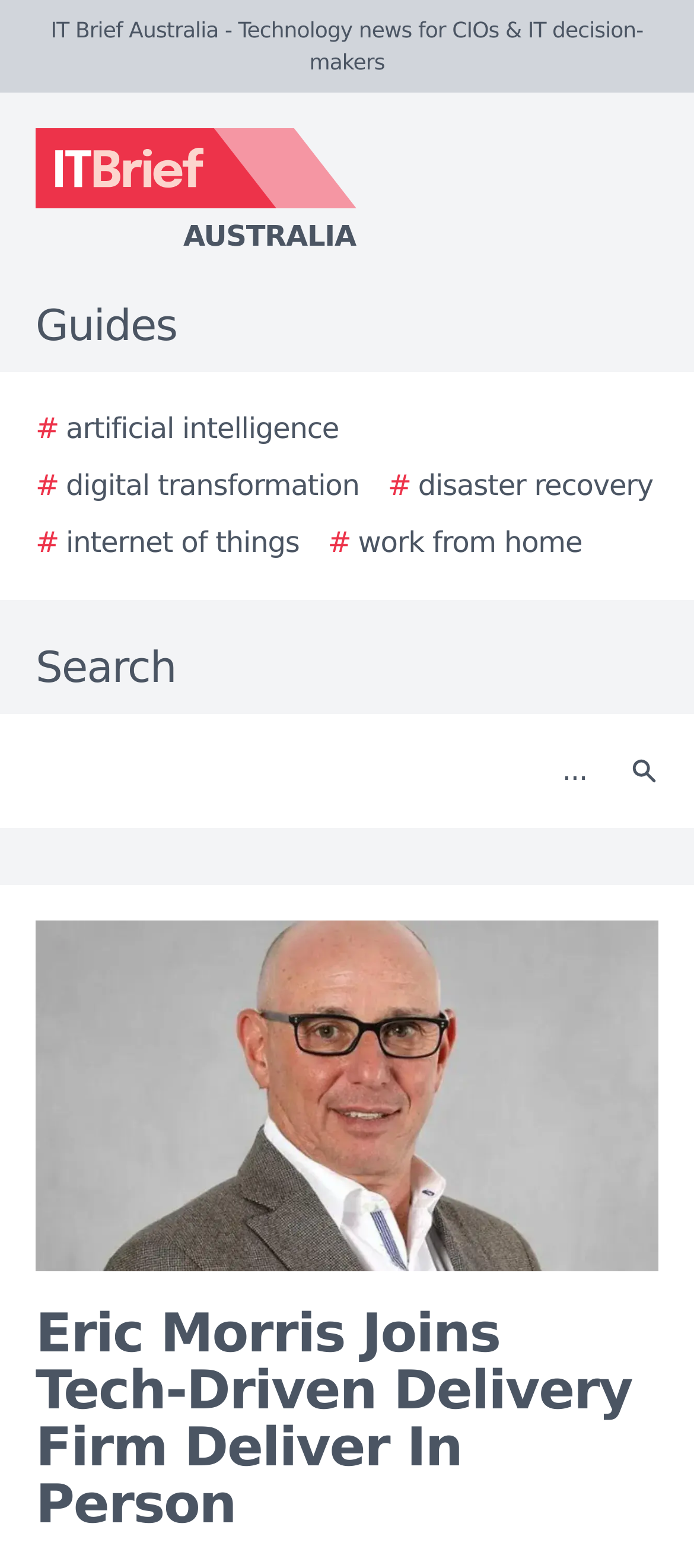How many images are present on this webpage?
Please interpret the details in the image and answer the question thoroughly.

I counted the number of images on the webpage, which are the IT Brief Australia logo, the story image, and the small icon inside the search button.